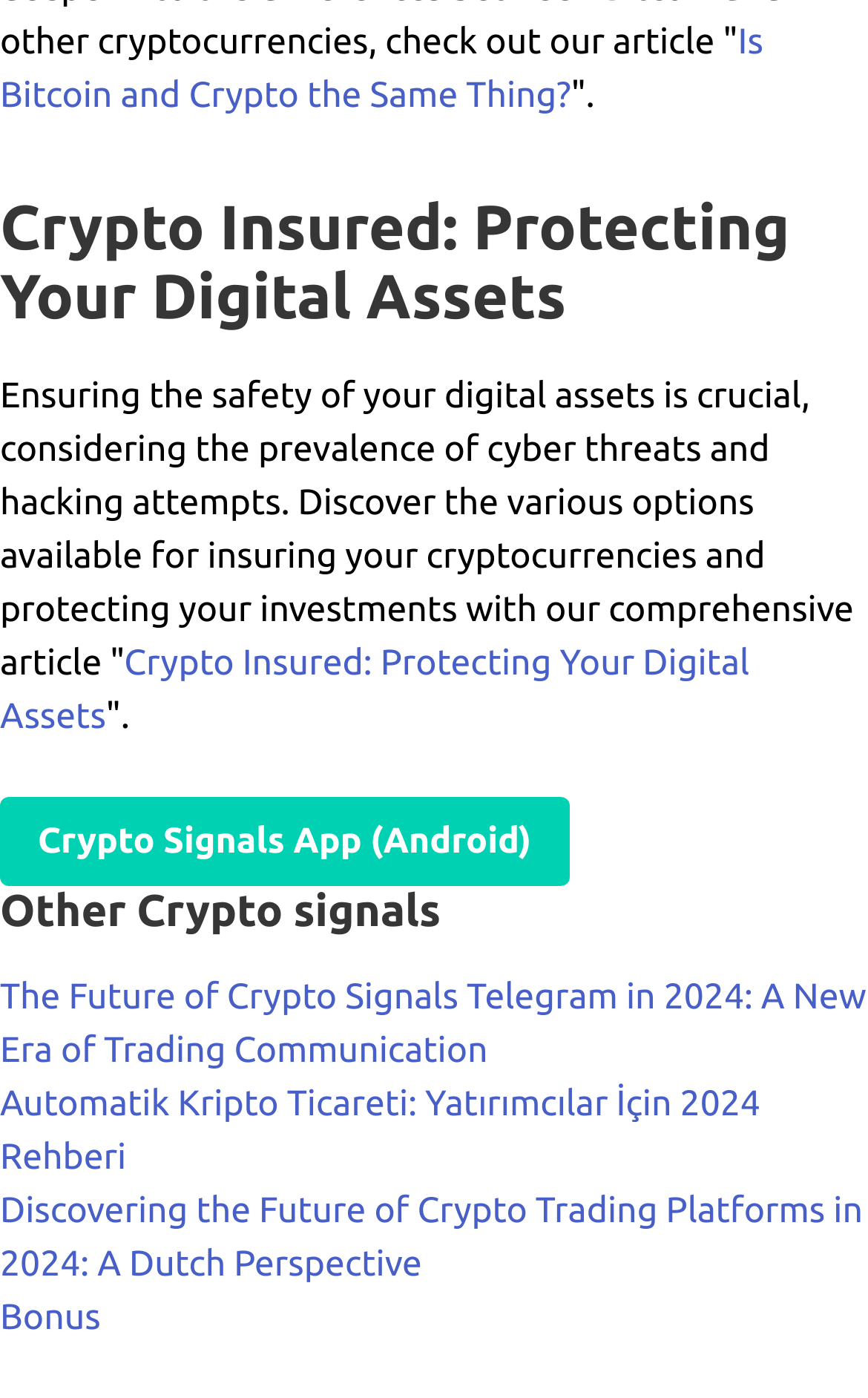Provide the bounding box coordinates for the UI element that is described as: "Crypto Signals App (Android)".

[0.0, 0.57, 0.656, 0.633]